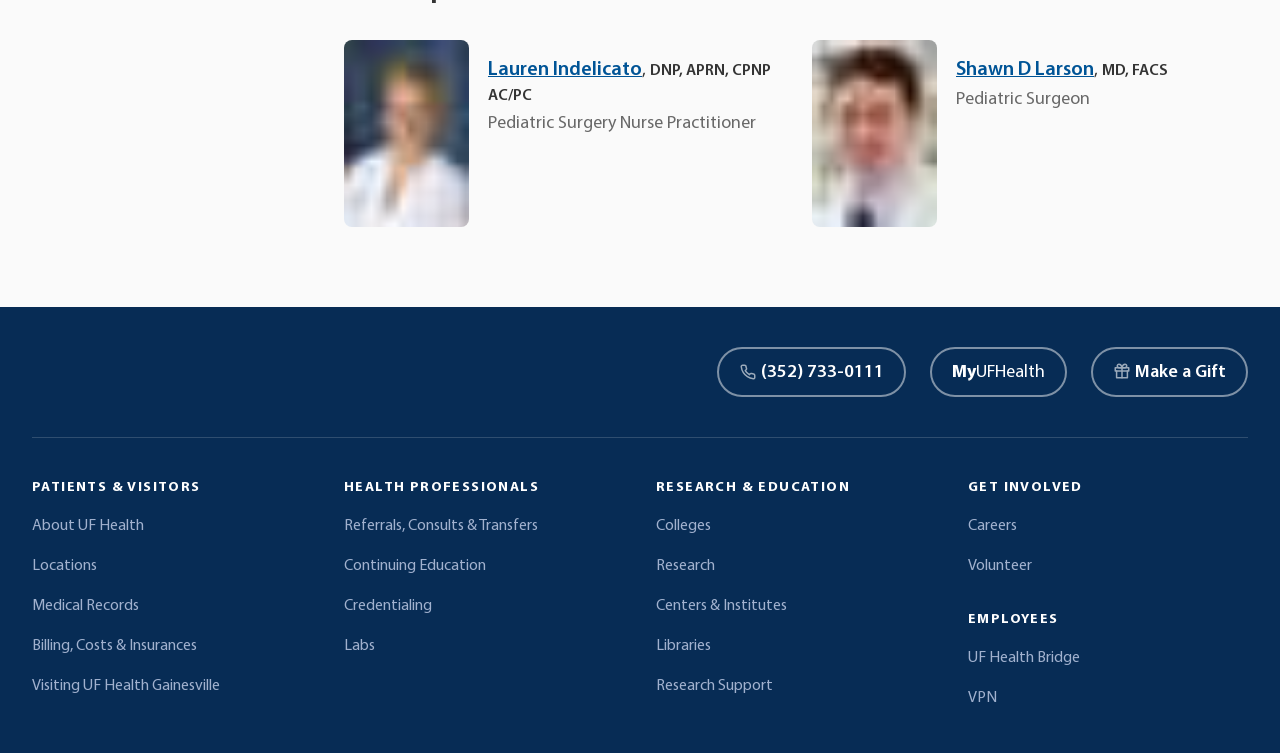Extract the bounding box of the UI element described as: "Referrals, Consults & Transfers".

[0.269, 0.682, 0.488, 0.714]